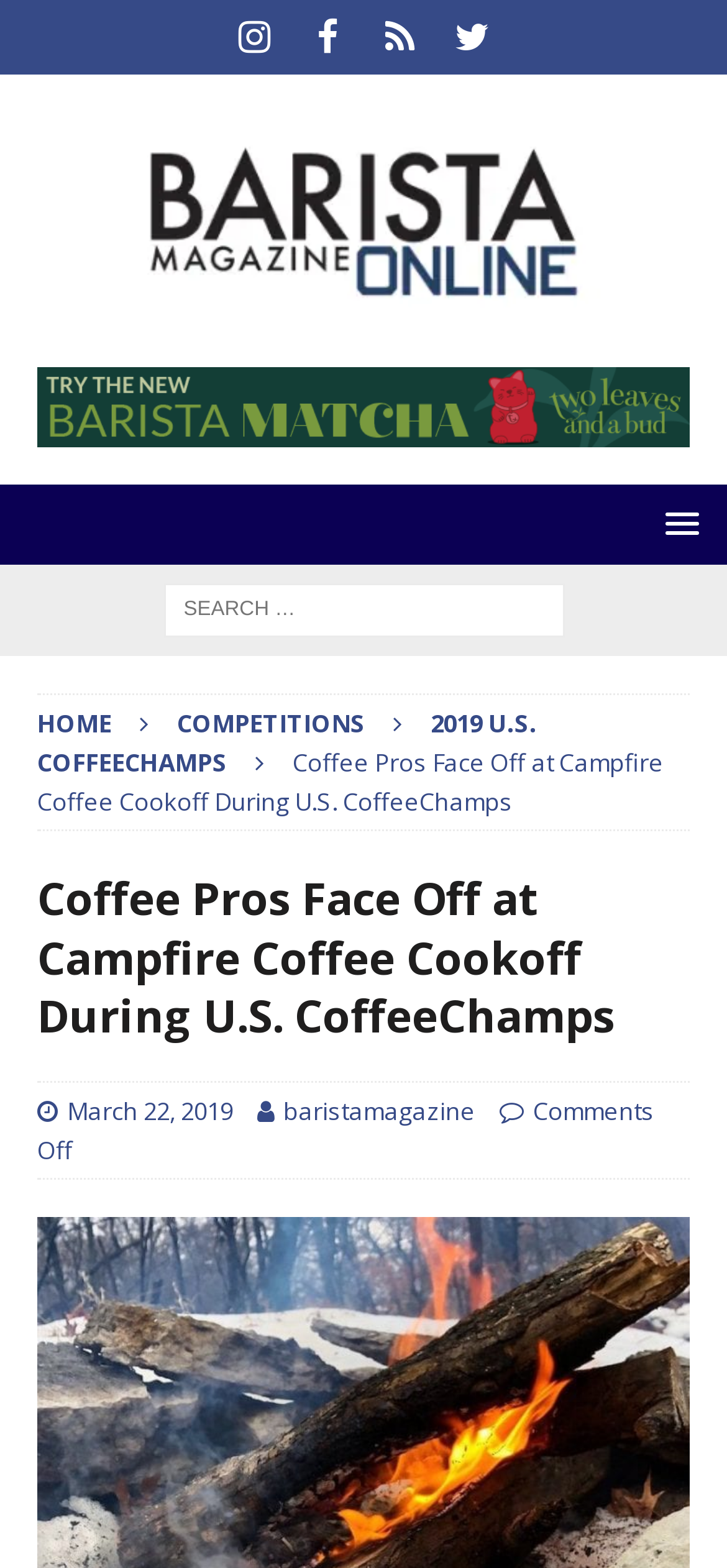What is the purpose of the search box?
Examine the webpage screenshot and provide an in-depth answer to the question.

The search box is located on the top right corner of the webpage, and it has a placeholder text 'Search for:'. This suggests that the search box is intended for users to search for specific content or articles on the website.